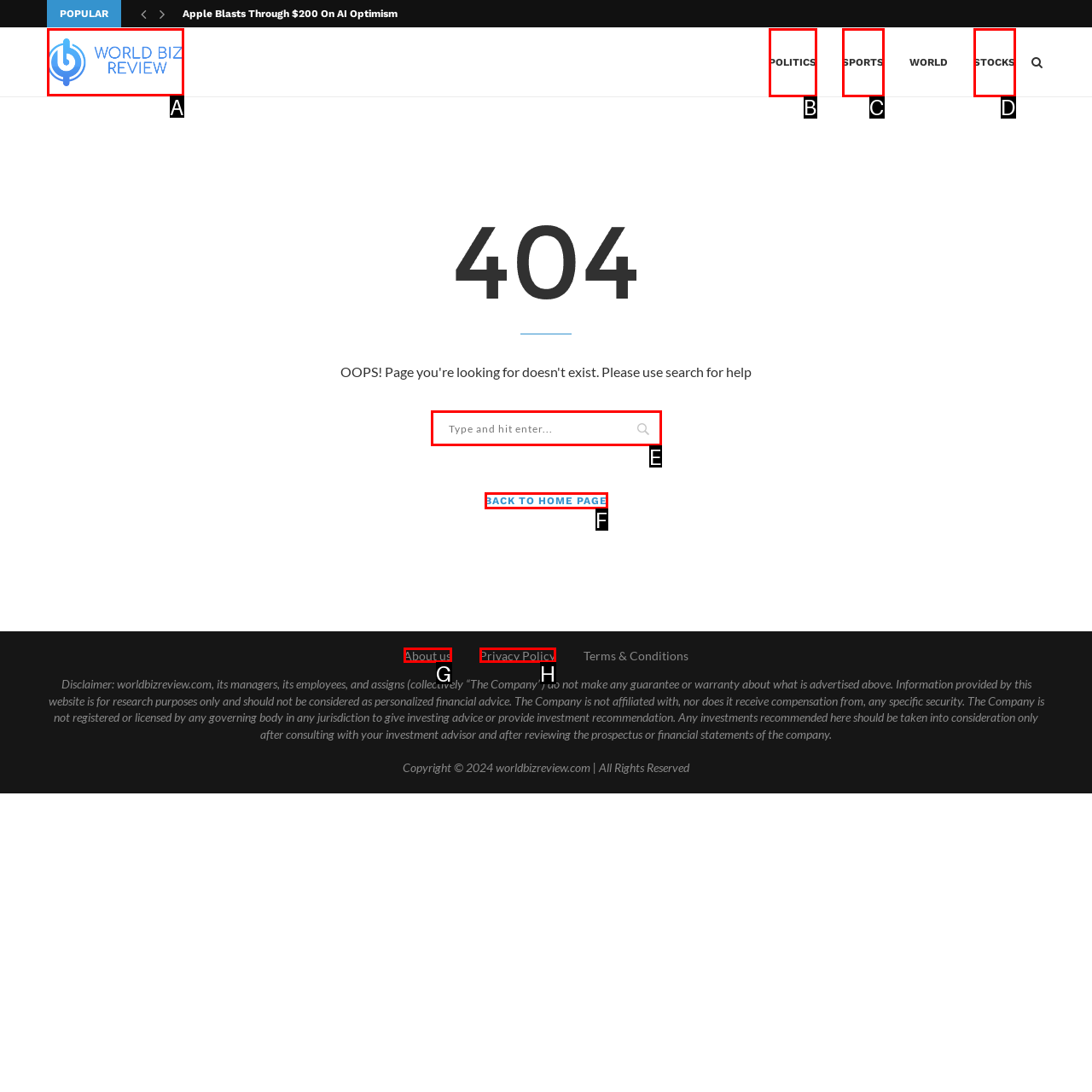Determine which HTML element fits the description: Back to Home Page. Answer with the letter corresponding to the correct choice.

F